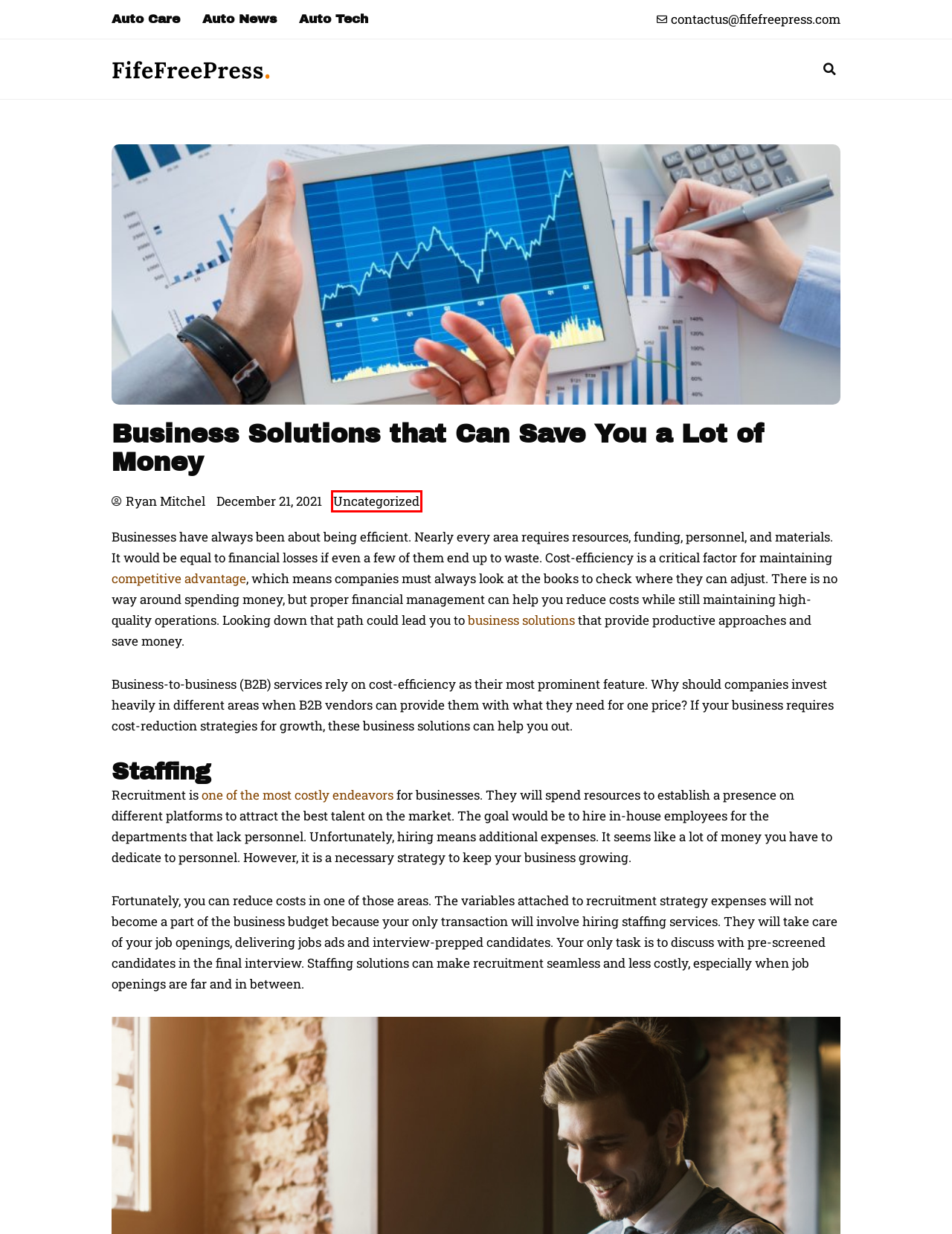You have a screenshot of a webpage with an element surrounded by a red bounding box. Choose the webpage description that best describes the new page after clicking the element inside the red bounding box. Here are the candidates:
A. Auto Care Archives - Fife Free Press
B. Uncategorized Archives - Fife Free Press
C. The Cost of Hiring a New Employee
D. Drive toward Success: Fife Free Press
E. Auto Tech Archives - Fife Free Press
F. The Top 5 Safest Cars for Families to Drive - Fife Free Press
G. Gold In Wellness: Businesses That Help Keep People Healthy - Fife Free Press
H. Auto News Archives - Fife Free Press

B